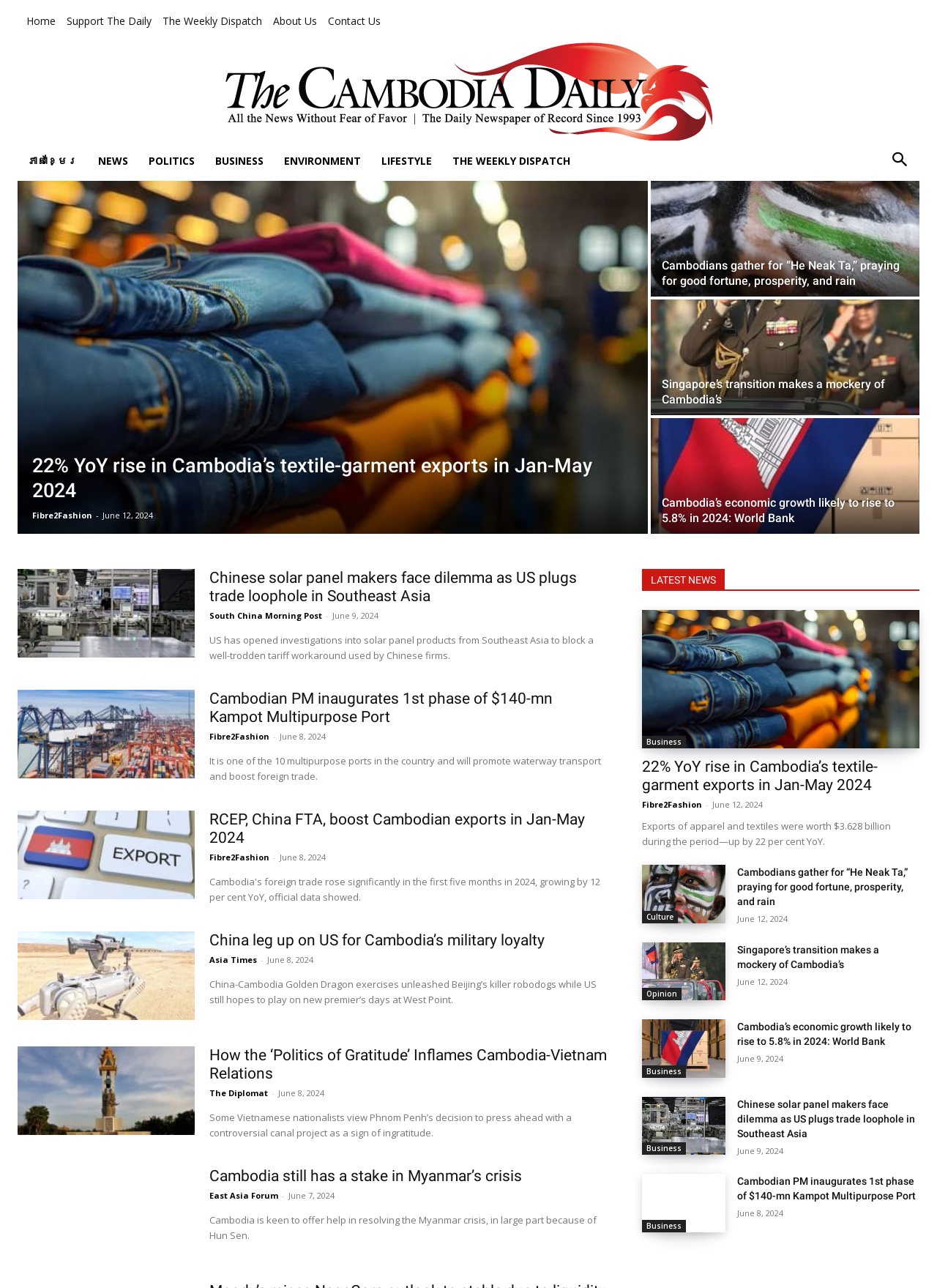What are the categories of news available on the website?
Answer with a single word or phrase by referring to the visual content.

NEWS, POLITICS, BUSINESS, ENVIRONMENT, LIFESTYLE